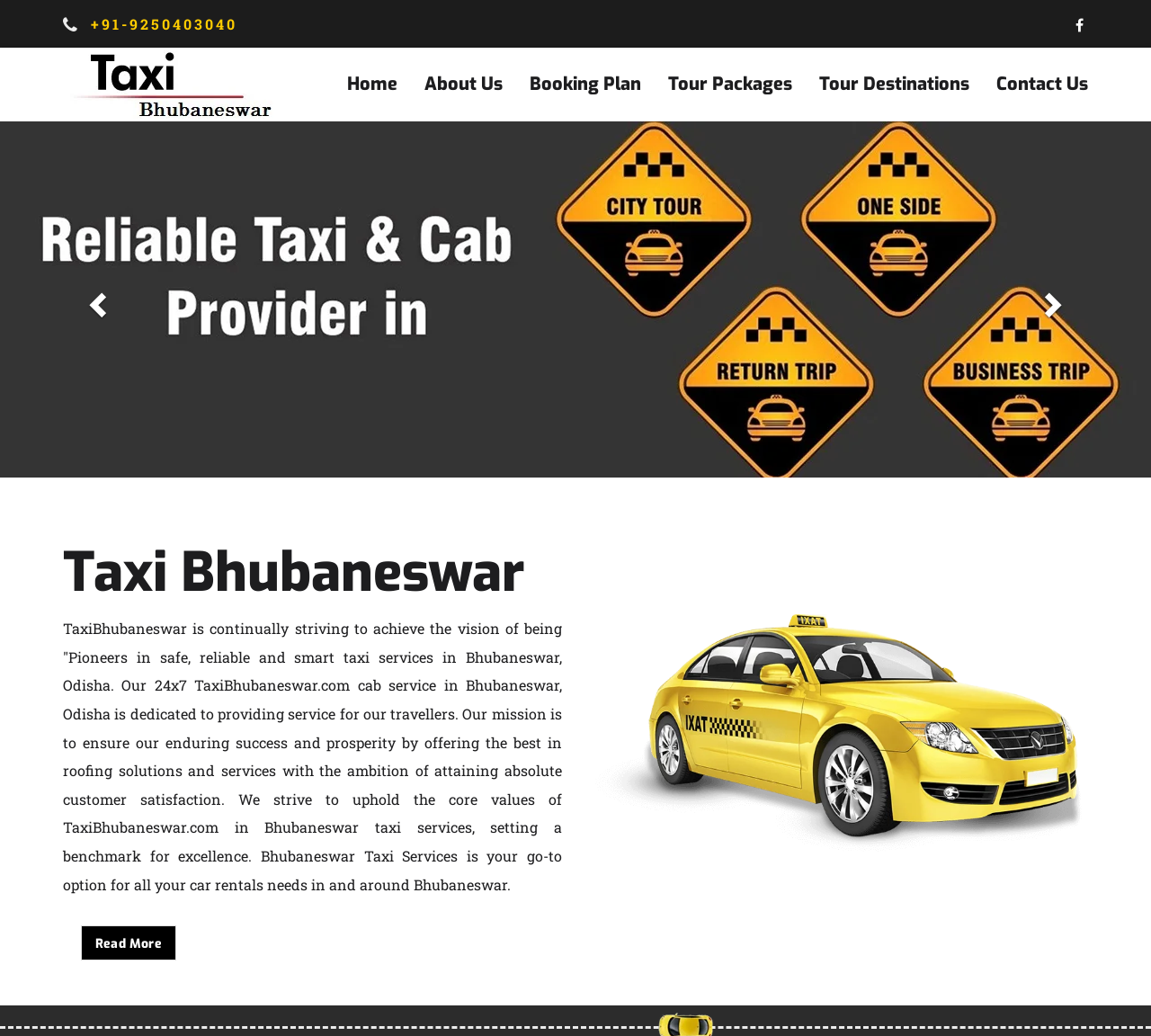Please find the bounding box coordinates of the section that needs to be clicked to achieve this instruction: "Contact us".

[0.854, 0.046, 0.957, 0.117]